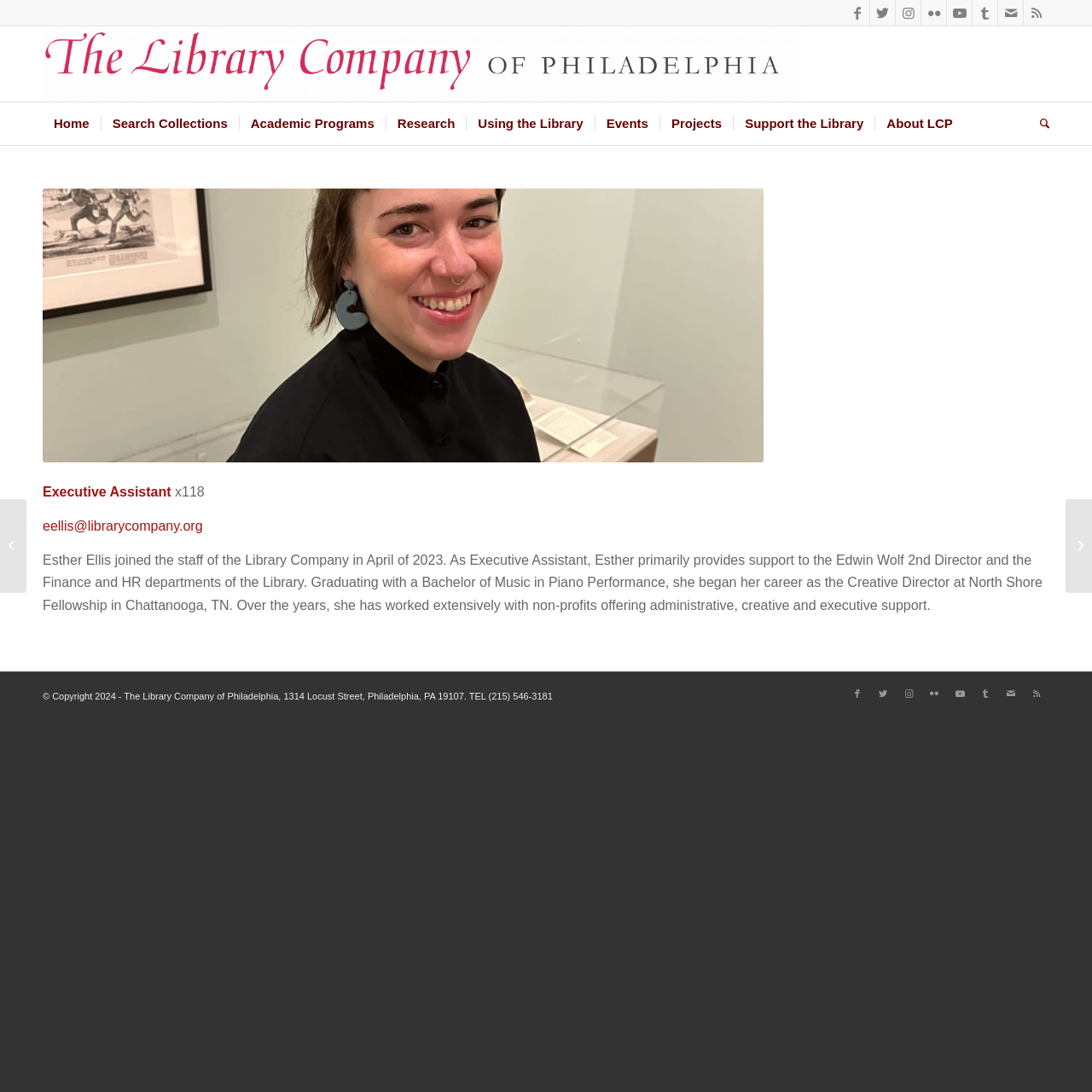Point out the bounding box coordinates of the section to click in order to follow this instruction: "View Esther Ellis's contact information".

[0.039, 0.475, 0.186, 0.488]